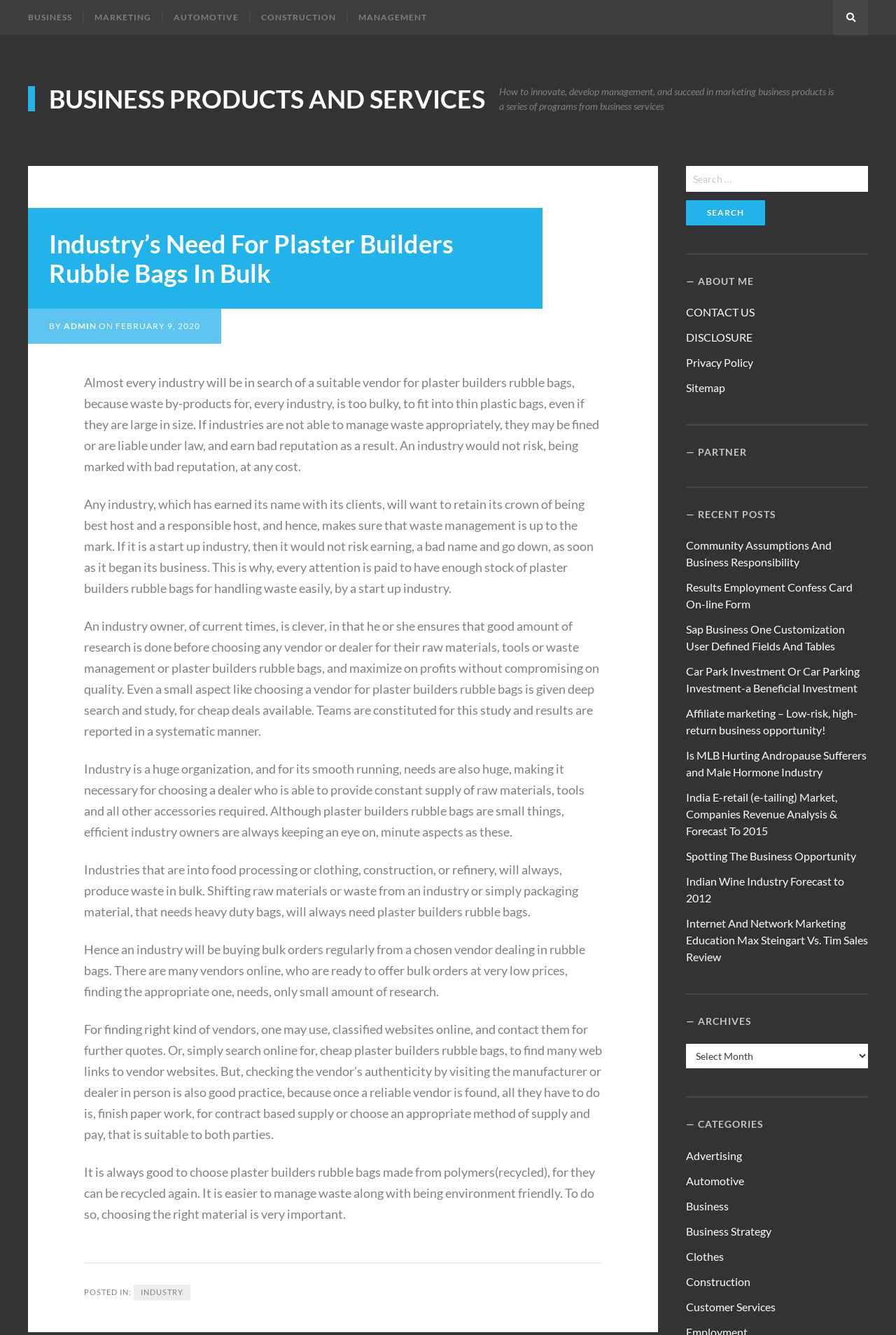Answer the question with a brief word or phrase:
What is the main topic of the article?

Plaster builders rubble bags